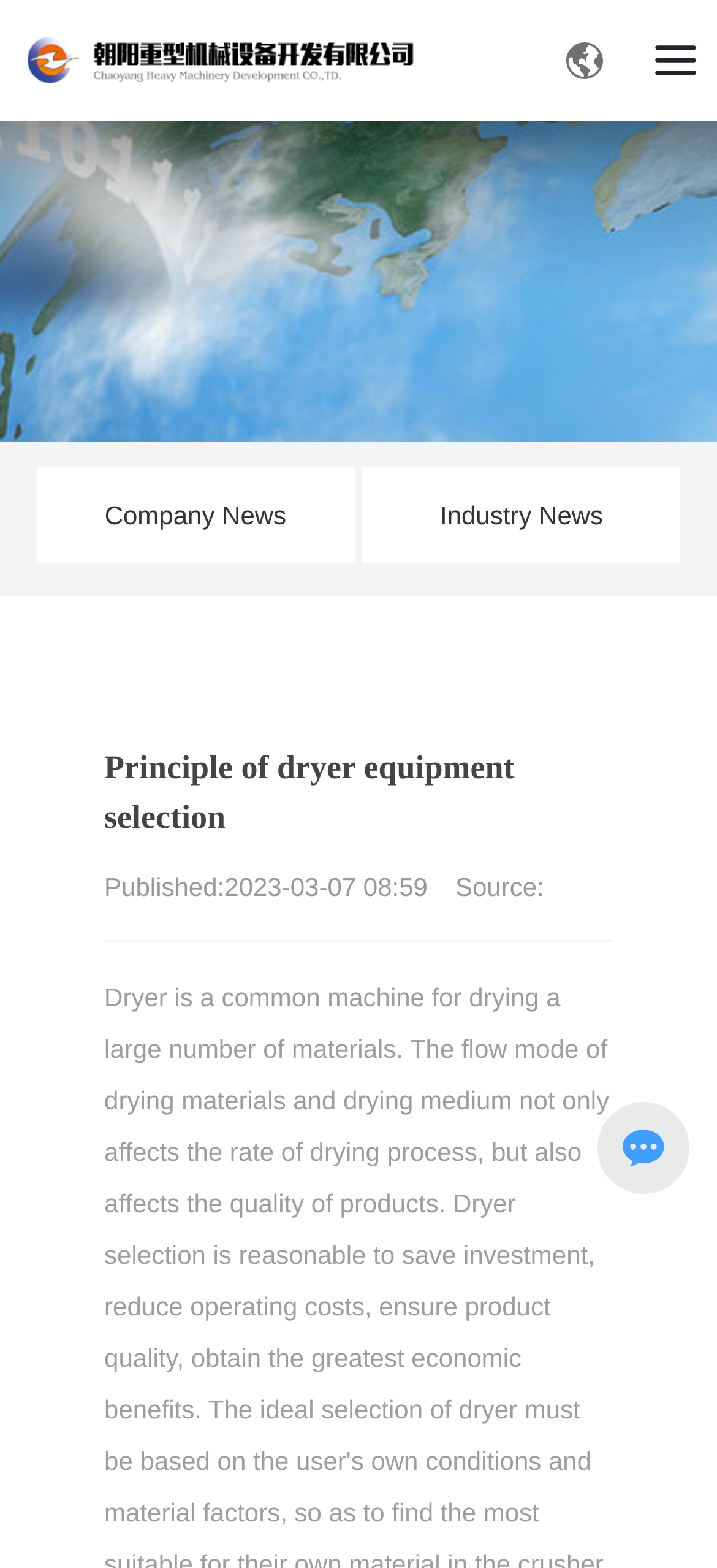Provide a comprehensive description of the webpage.

The webpage appears to be an article page from Chaoyang Heavy Machinery Equipment Development Co., Ltd., a large-scale backbone enterprise of China's metallurgical mining machinery industry. 

At the top left of the page, there is a link with no text. To the right of this link, there is a small image. Below these elements, there are two links, "Company News" and "Industry News", positioned side by side, with "Company News" on the left and "Industry News" on the right. 

The main content of the page is an article titled "Principle of dryer equipment selection", which is located below the links. The title is centered and takes up about half of the page's width. Below the title, there are three lines of text: "Published: 2023-03-07 08:59" and "Source:", which are positioned on the left and right sides of the page, respectively. 

A horizontal separator line is placed below the text, separating the article's metadata from the main content. 

At the bottom right of the page, there is a small image.